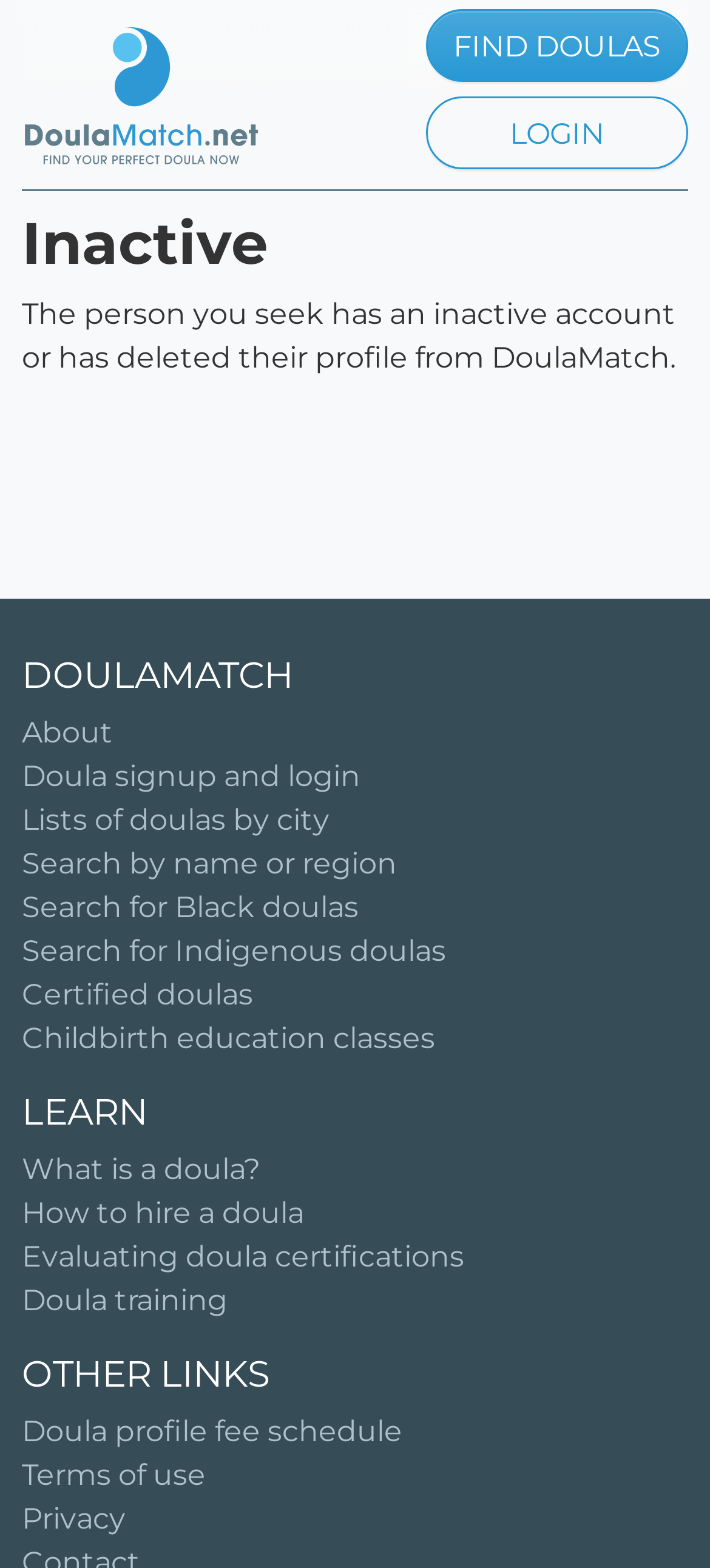Determine the bounding box coordinates of the clickable element necessary to fulfill the instruction: "Find doulas". Provide the coordinates as four float numbers within the 0 to 1 range, i.e., [left, top, right, bottom].

[0.6, 0.006, 0.969, 0.052]